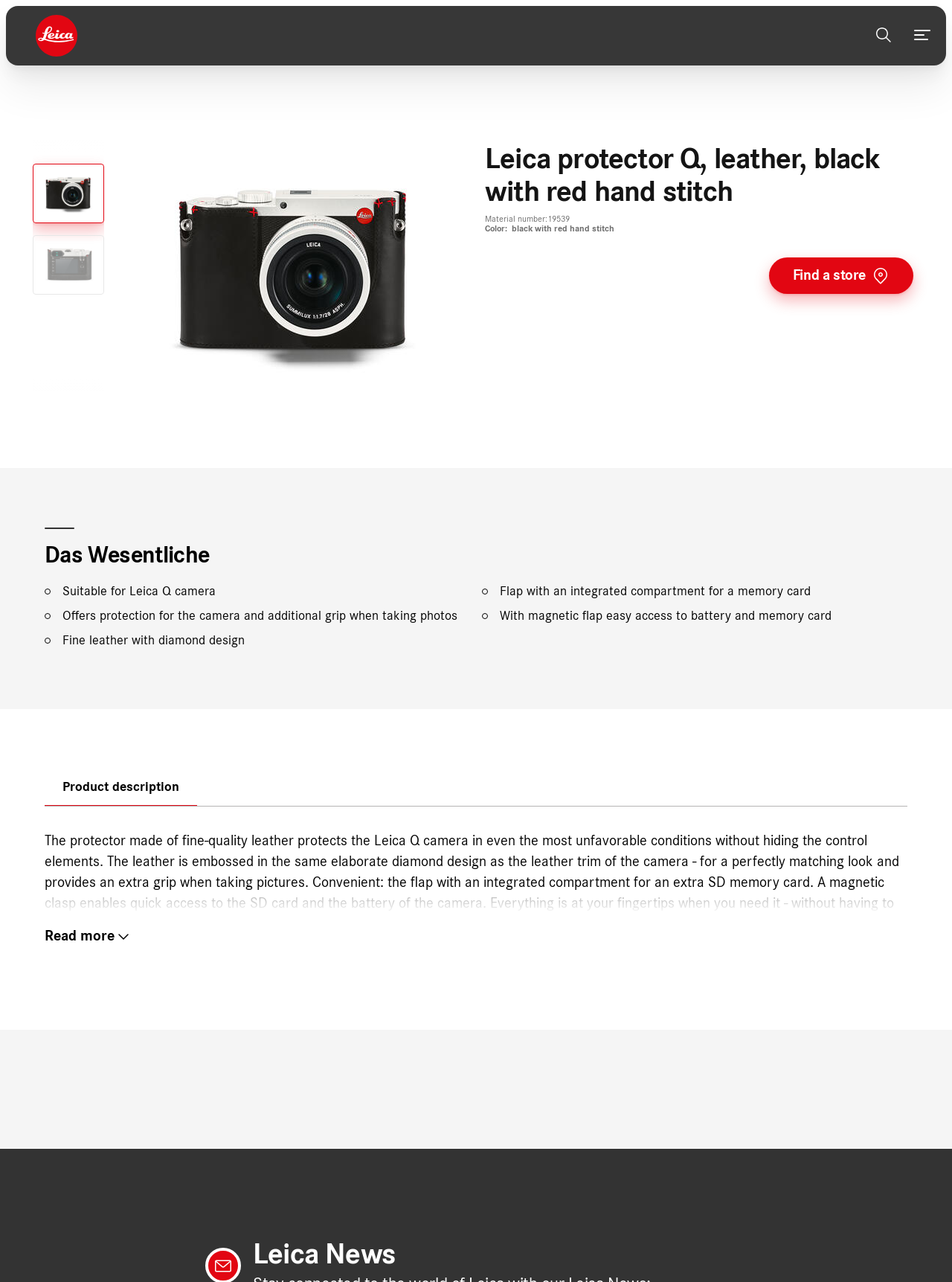Determine the bounding box coordinates of the region to click in order to accomplish the following instruction: "Find a store". Provide the coordinates as four float numbers between 0 and 1, specifically [left, top, right, bottom].

[0.808, 0.201, 0.959, 0.229]